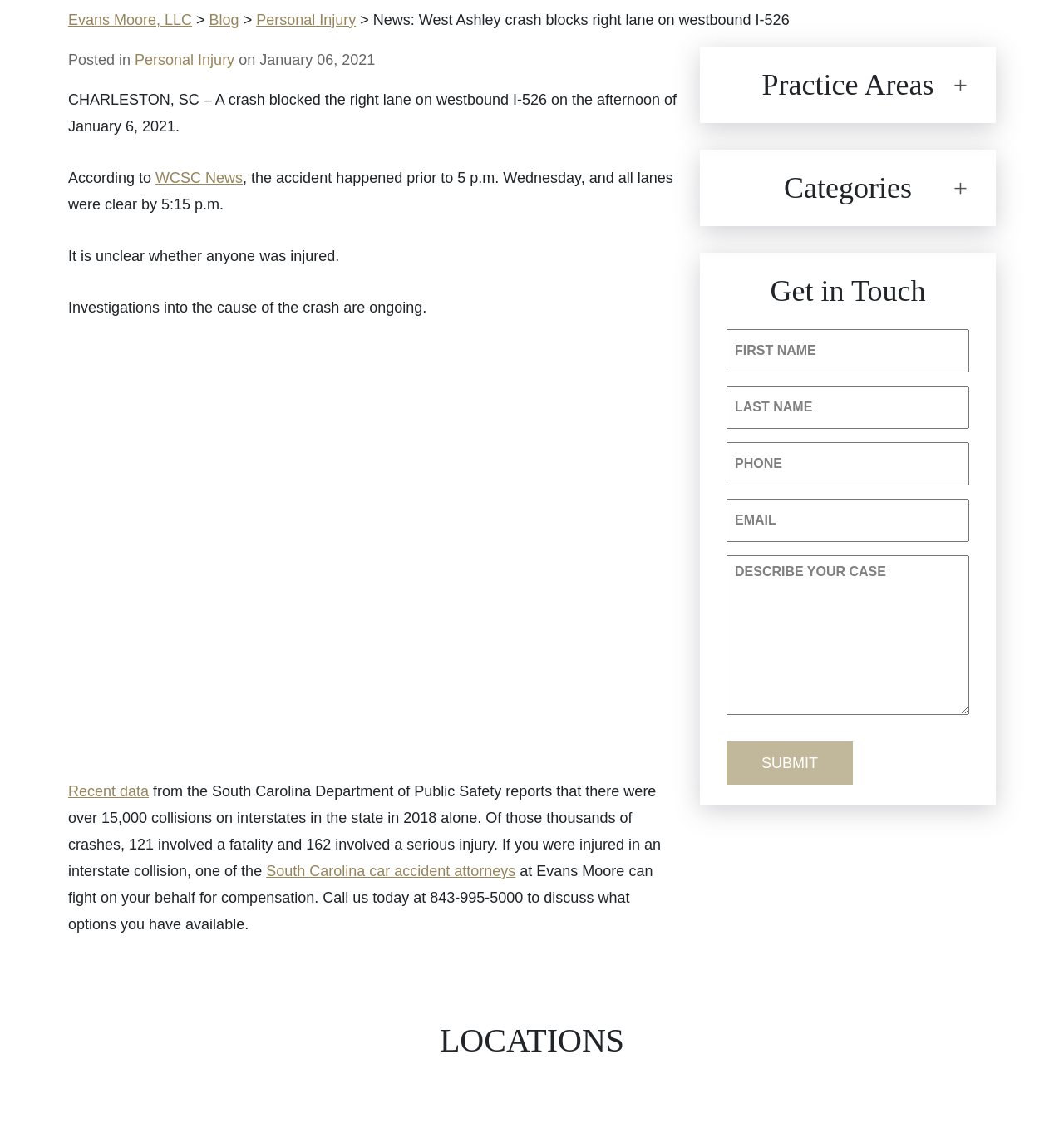Please provide the bounding box coordinates for the UI element as described: "Blog". The coordinates must be four floats between 0 and 1, represented as [left, top, right, bottom].

[0.197, 0.01, 0.225, 0.024]